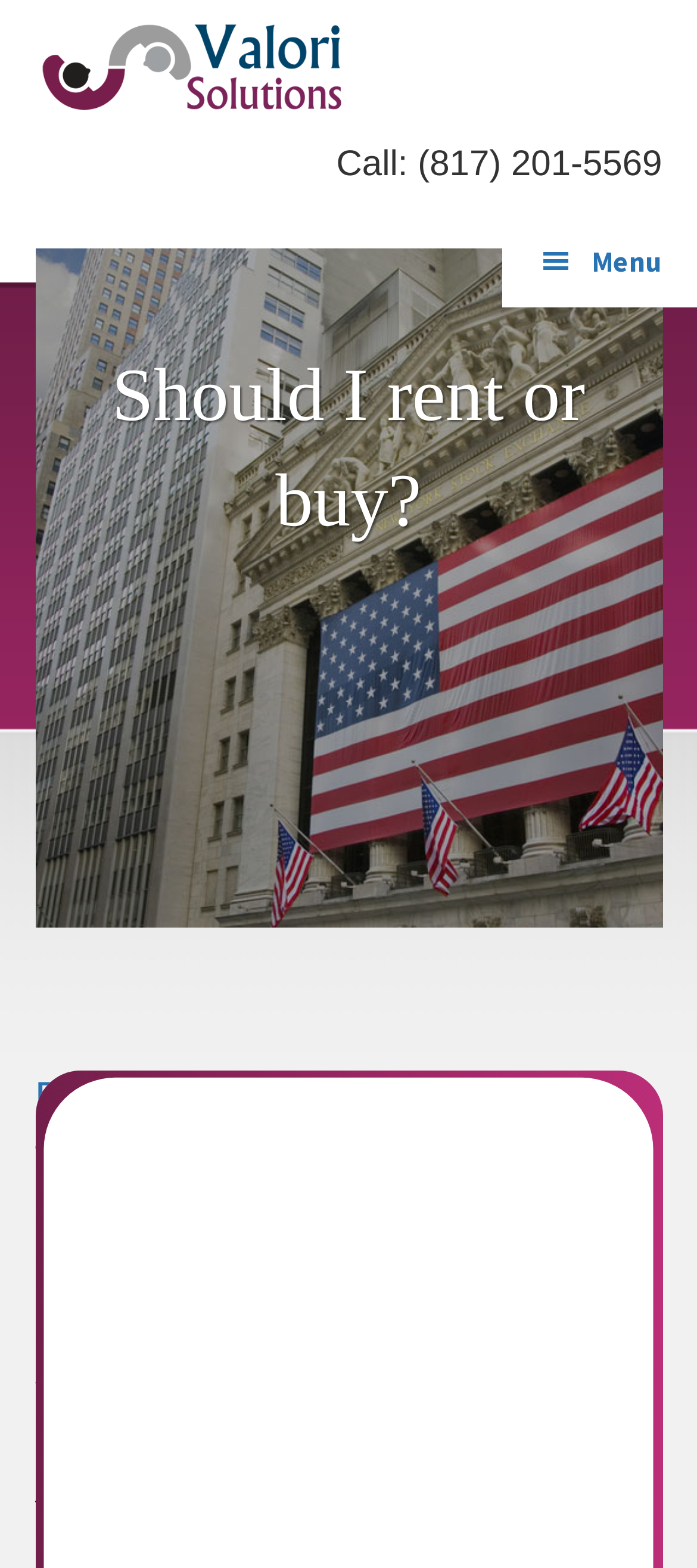Based on the element description: "Menu", identify the bounding box coordinates for this UI element. The coordinates must be four float numbers between 0 and 1, listed as [left, top, right, bottom].

[0.721, 0.137, 1.0, 0.196]